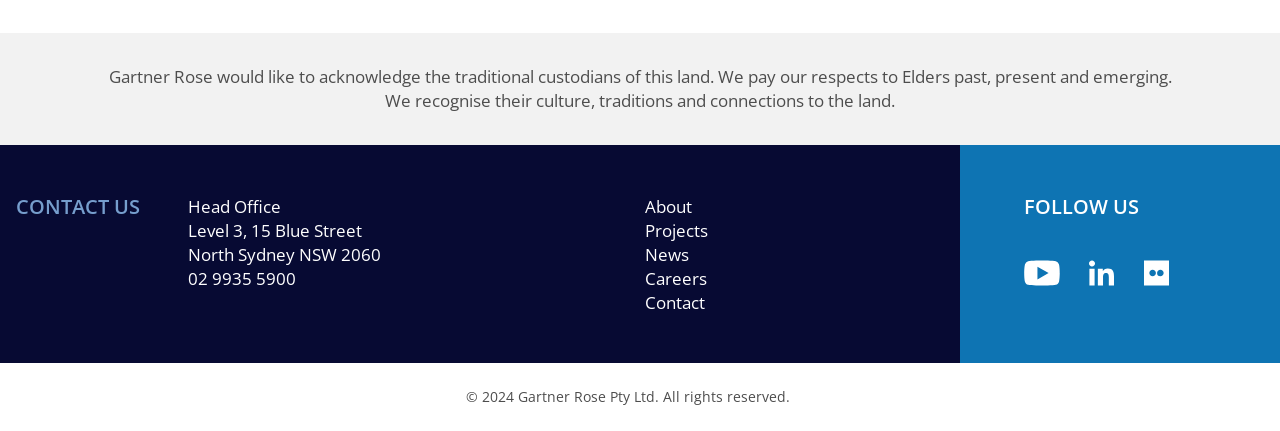What is the company's head office address?
Answer with a single word or phrase by referring to the visual content.

Level 3, 15 Blue Street